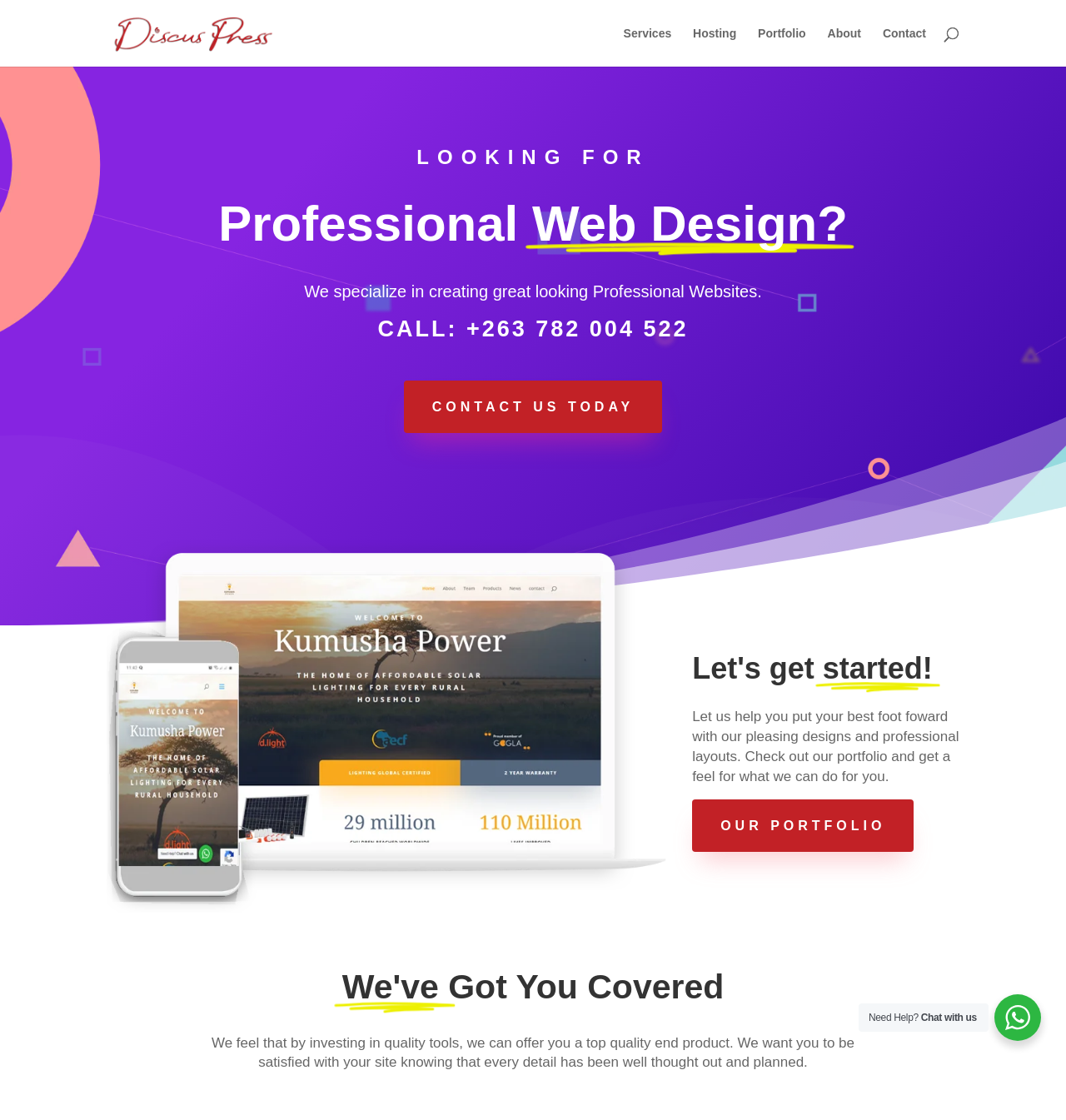Extract the bounding box coordinates for the described element: "Biology". The coordinates should be represented as four float numbers between 0 and 1: [left, top, right, bottom].

None